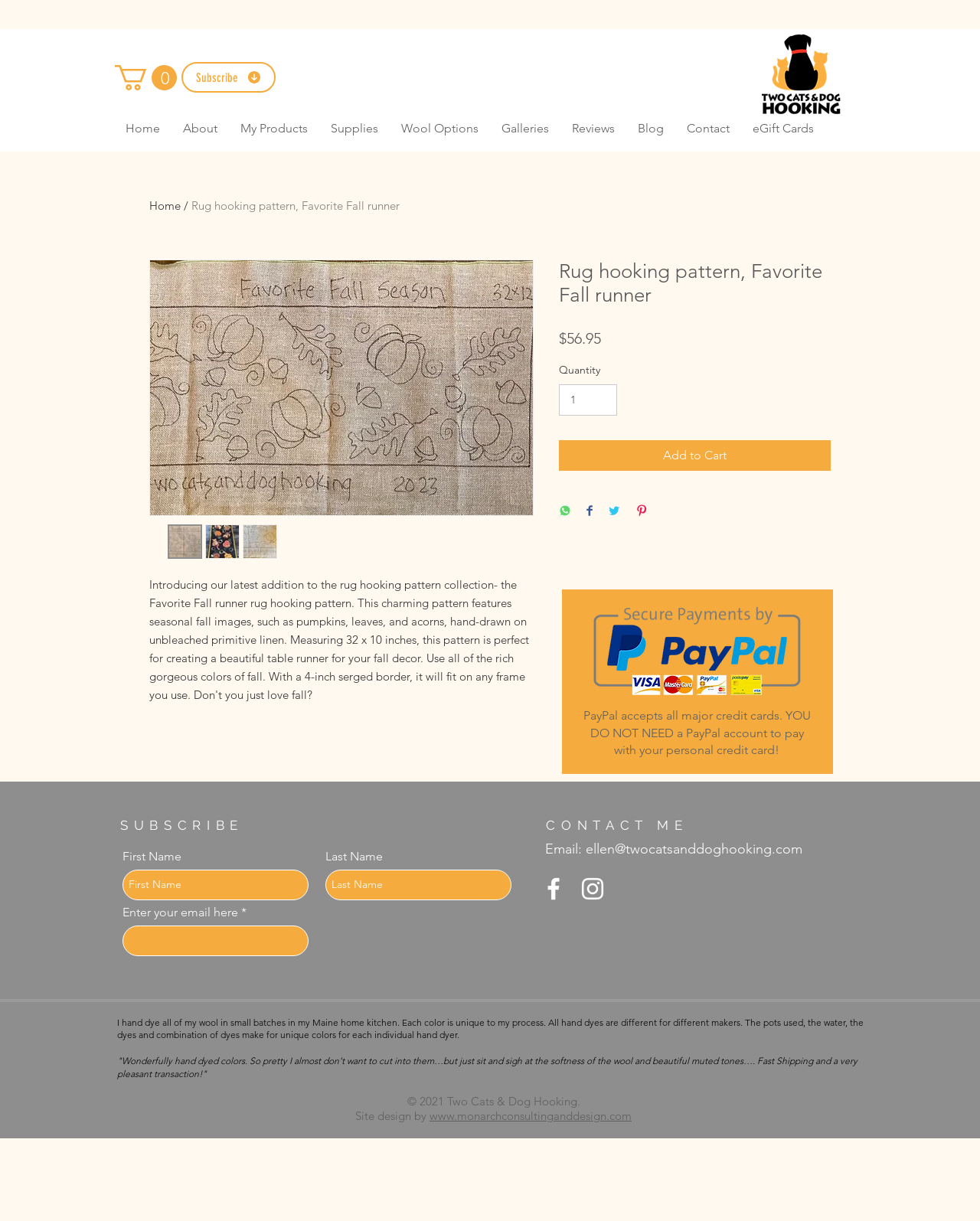Explain in detail what is displayed on the webpage.

This webpage is about a rug hooking pattern called "Favorite Fall runner" sold by Two Cats and Dog Hooking. At the top of the page, there is a navigation menu with links to various sections of the website, including "Home", "About", "My Products", "Supplies", and more. Below the navigation menu, there is a logo of Two Cats and Dog Hooking, which is an image of a black dog and two yellow cats with the company name written in text.

The main content of the page is an article about the "Favorite Fall runner" rug hooking pattern. The article features an image of the pattern, which is a seasonal fall design featuring pumpkins, leaves, and acorns. Below the image, there is a heading with the pattern's name, followed by a price of $56.95 and a quantity selector. There are also buttons to add the pattern to a cart, share it on social media, and pin it on Pinterest.

To the right of the article, there is an image of a PayPal logo, indicating that the website accepts PayPal payments. Below the image, there is a text stating that PayPal accepts all major credit cards and that a PayPal account is not required to make a payment.

At the bottom of the page, there is a section for subscribing to a newsletter, with fields to enter a first name, last name, and email address. There is also a contact section with an email address and links to social media profiles. Additionally, there are testimonials from customers, a copyright notice, and a credit for the website's design.